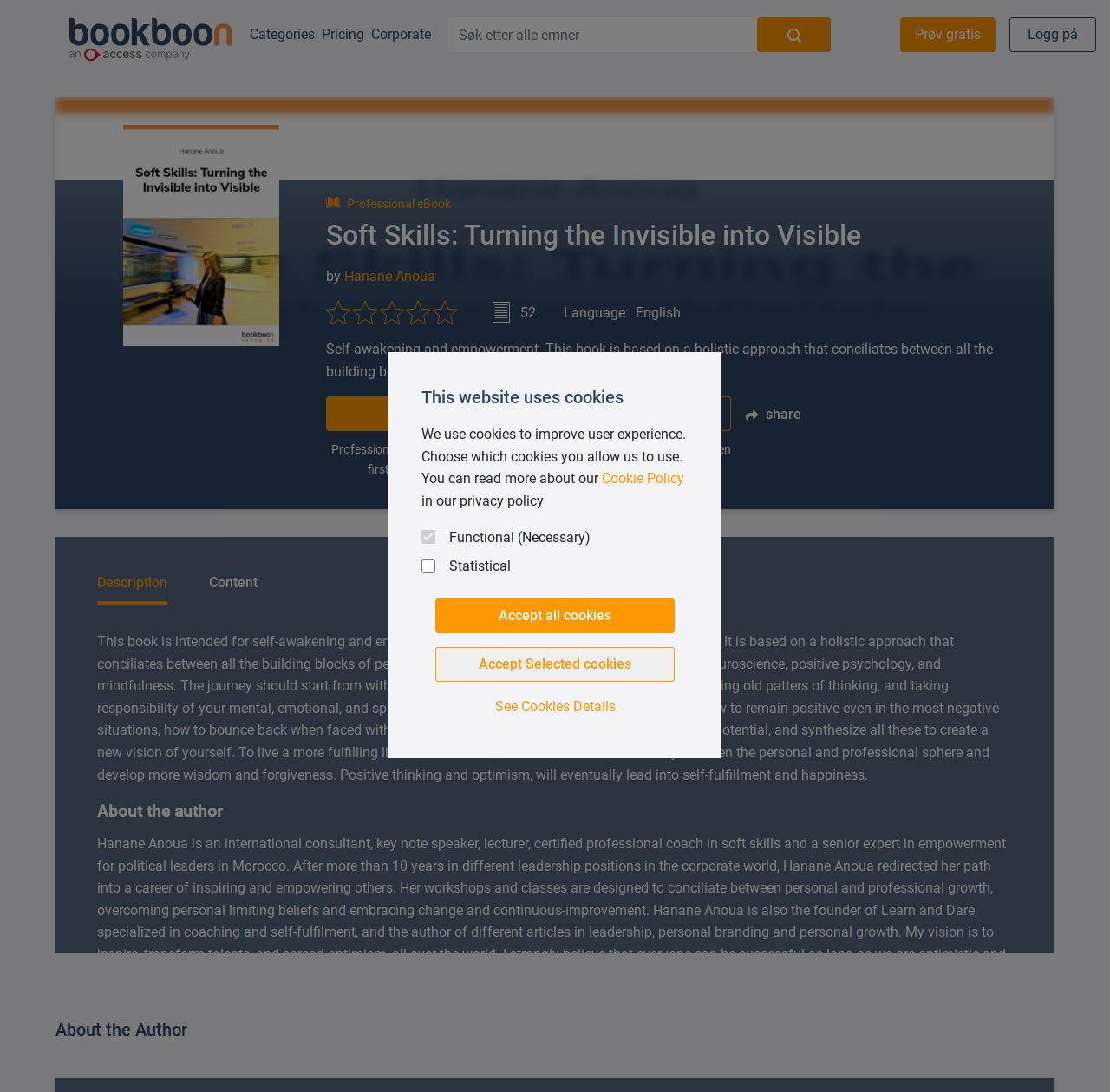Extract the bounding box coordinates of the UI element described: "Corporate". Provide the coordinates in the format [left, top, right, bottom] with values ranging from 0 to 1.

[0.334, 0.022, 0.388, 0.042]